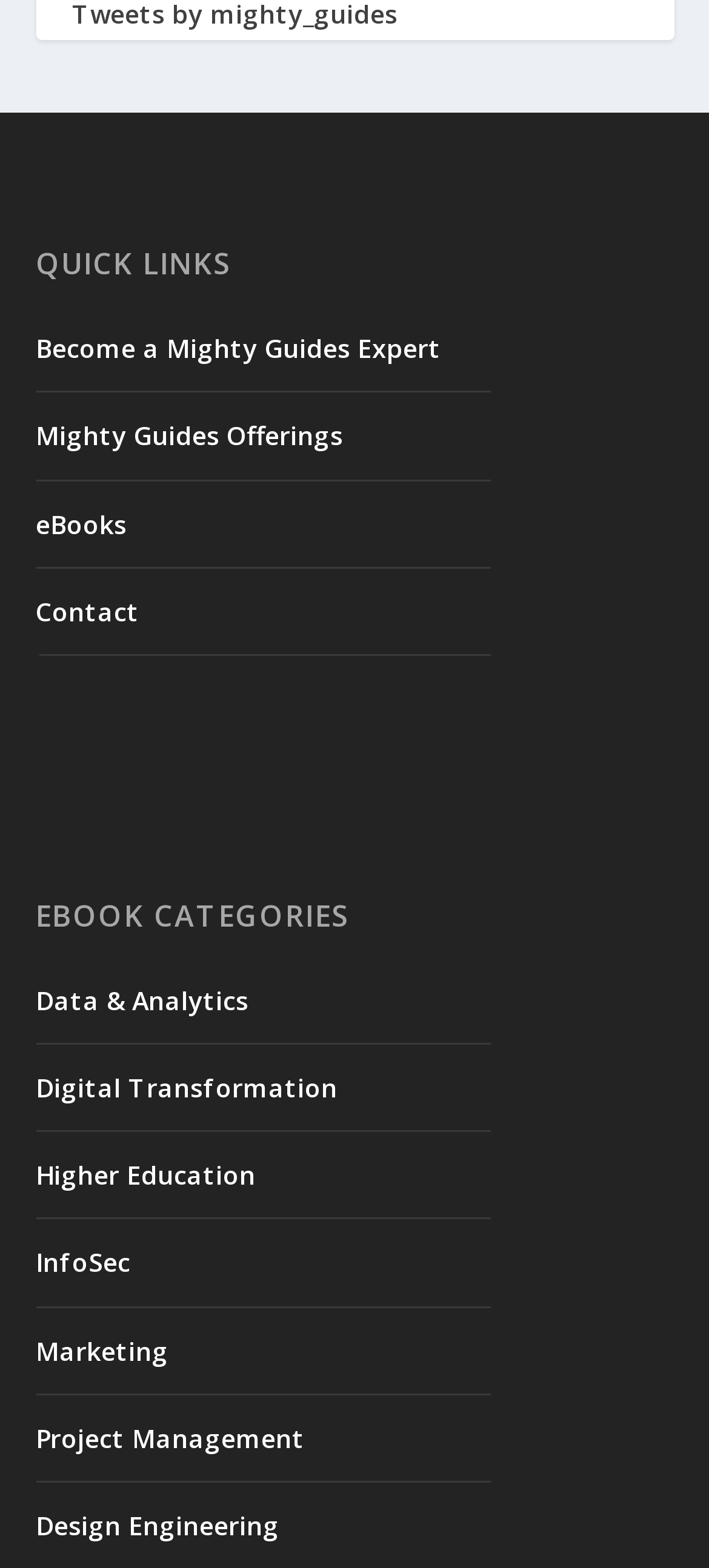What is the last eBook category listed?
Relying on the image, give a concise answer in one word or a brief phrase.

Design Engineering